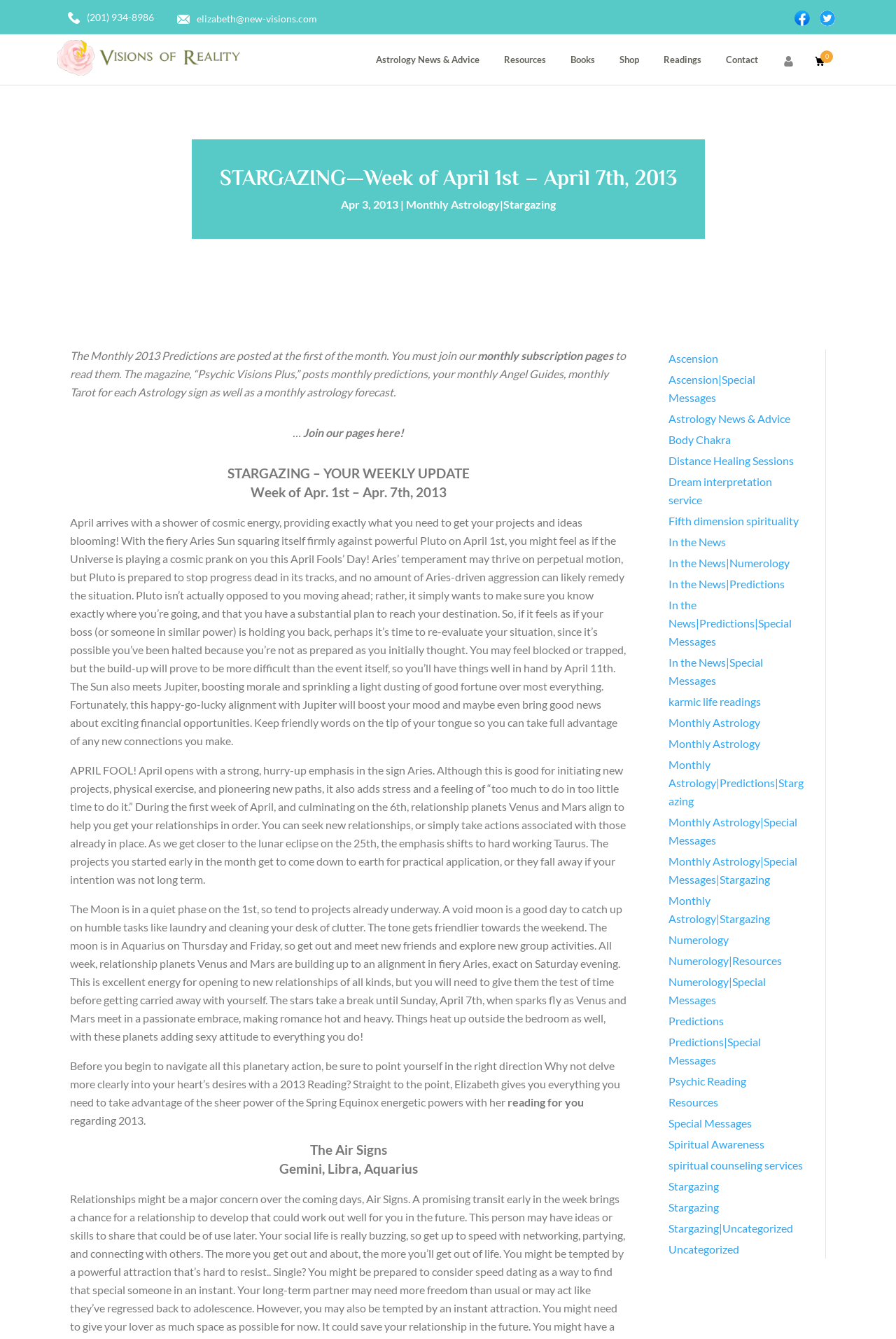Please examine the image and answer the question with a detailed explanation:
What is the theme of this website?

Based on the content of the webpage, including the title 'STARGAZING—Week of April 1st - April 7th, 2013' and the various links and articles related to astrology, it is clear that the theme of this website is astrology.